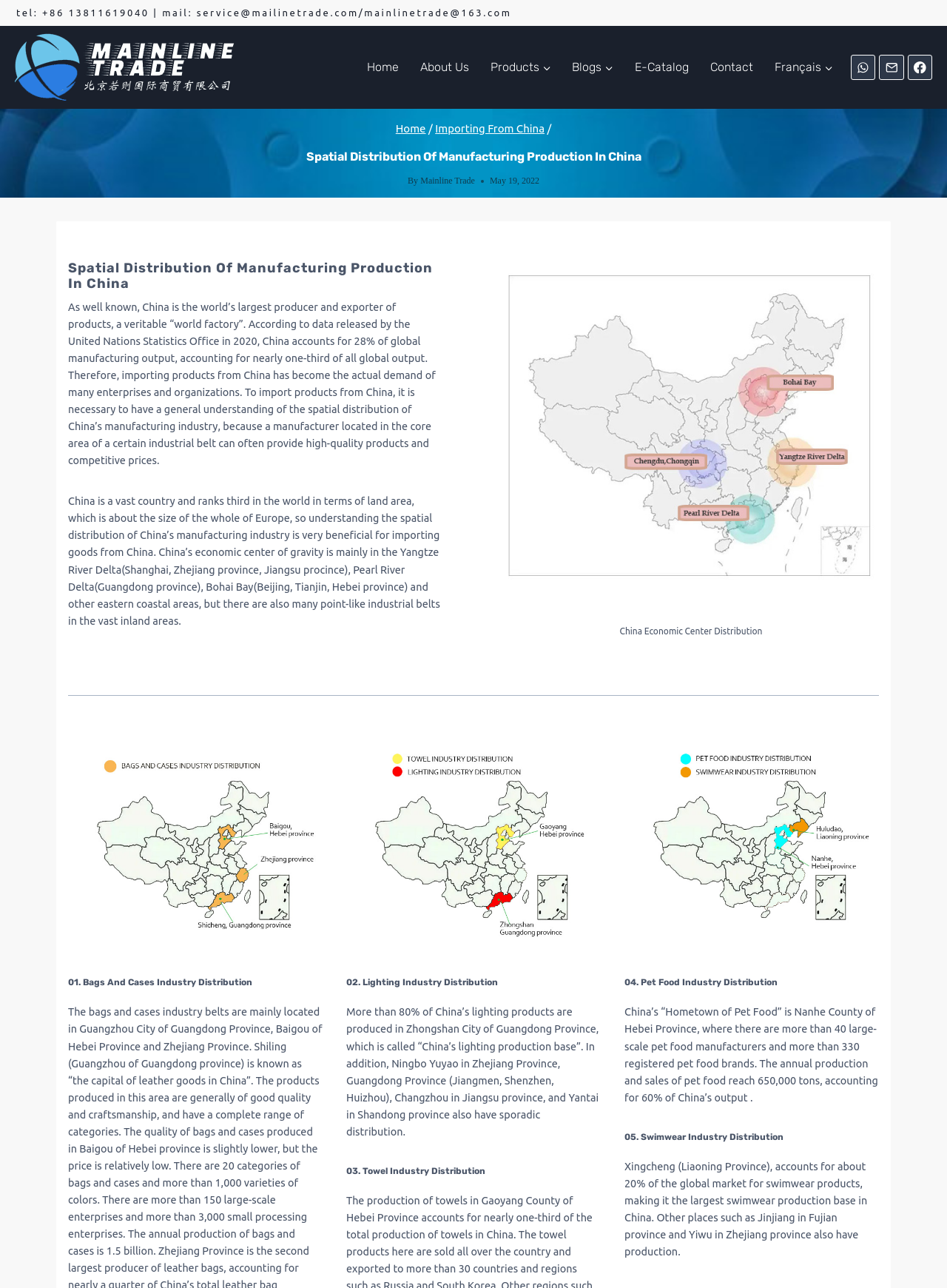Find the bounding box coordinates of the clickable area required to complete the following action: "Click the 'Products' link in the primary navigation".

[0.506, 0.039, 0.593, 0.065]